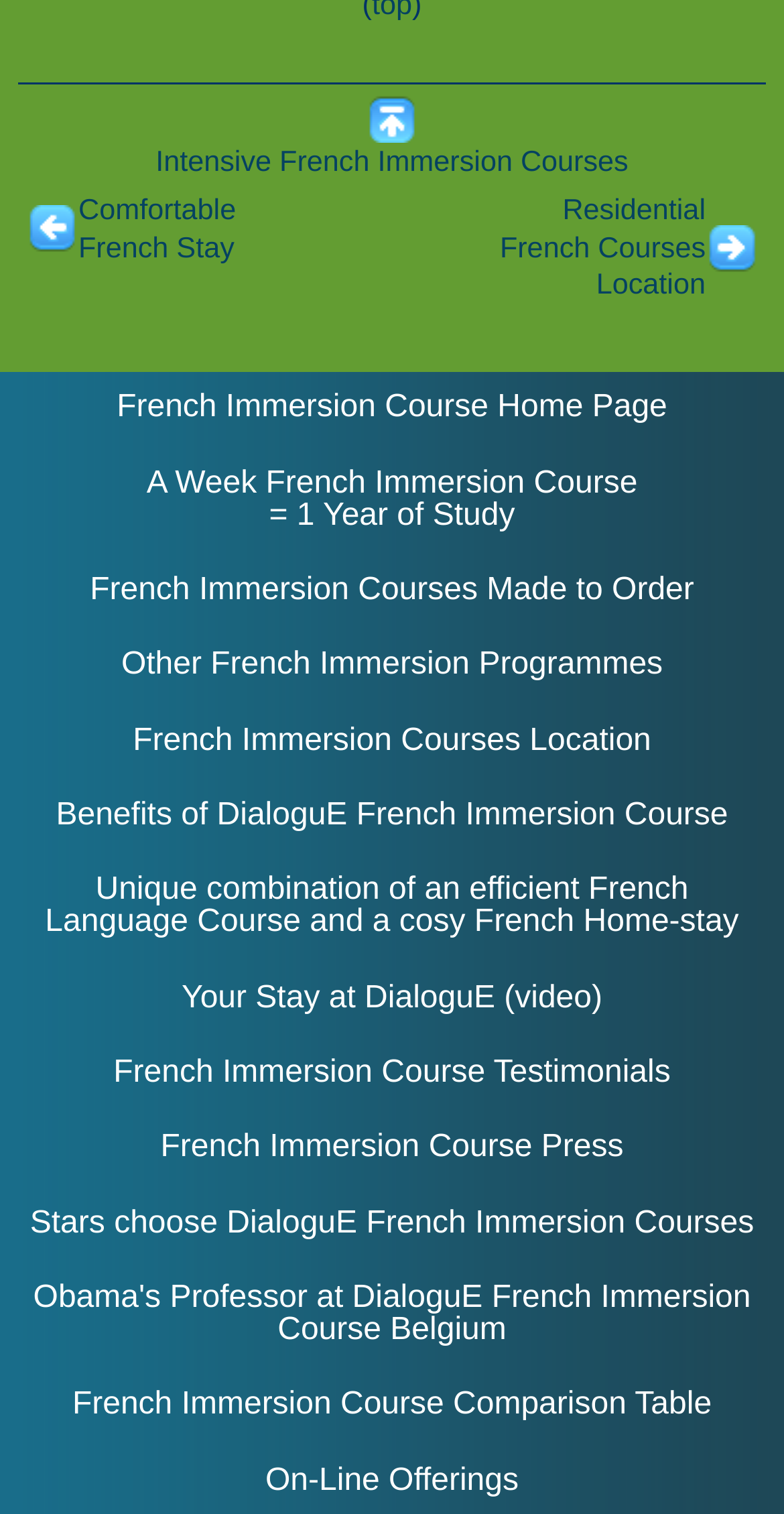Is there a video on this webpage?
Provide a concise answer using a single word or phrase based on the image.

Yes